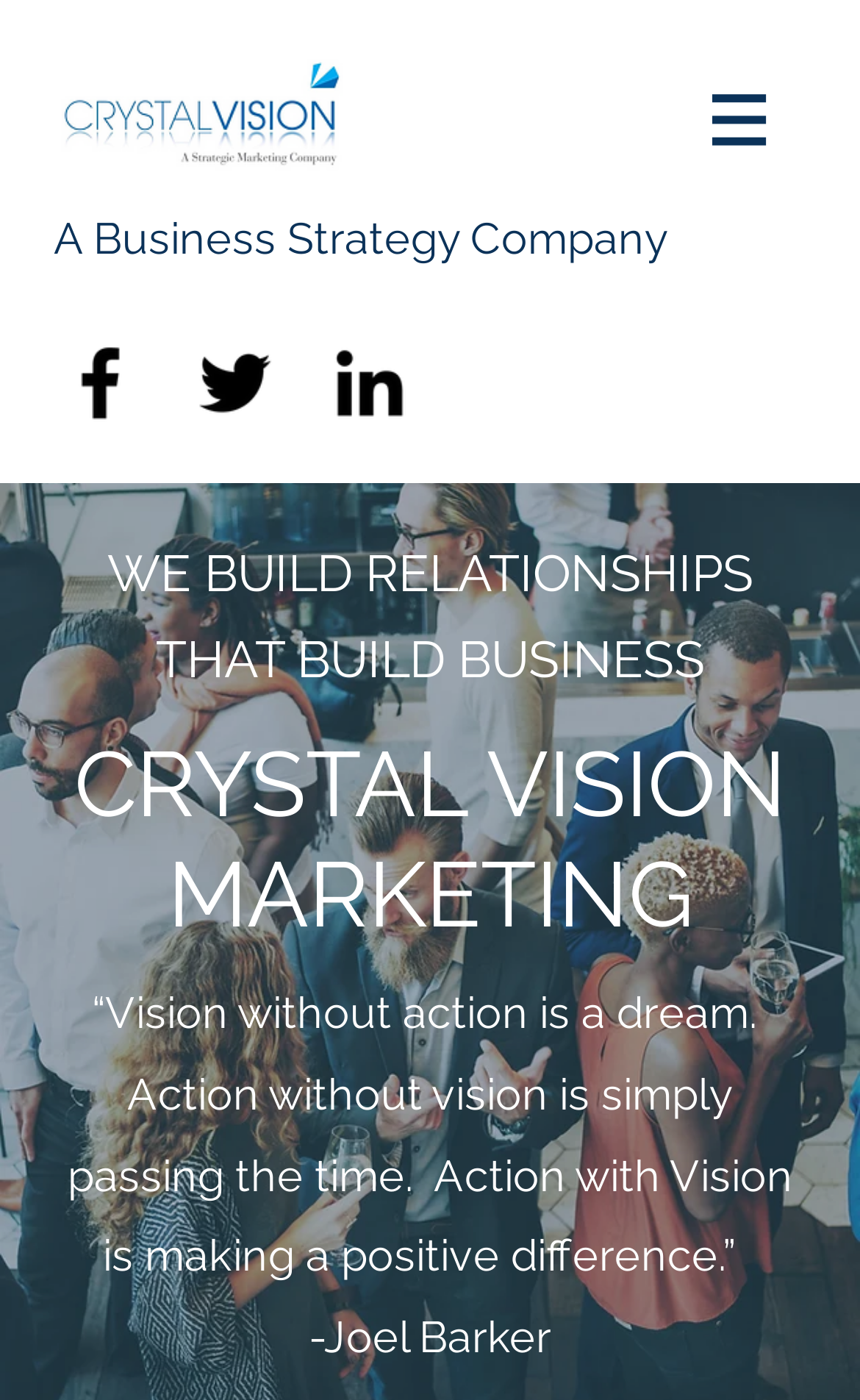Please find and give the text of the main heading on the webpage.

CRYSTAL VISION MARKETING